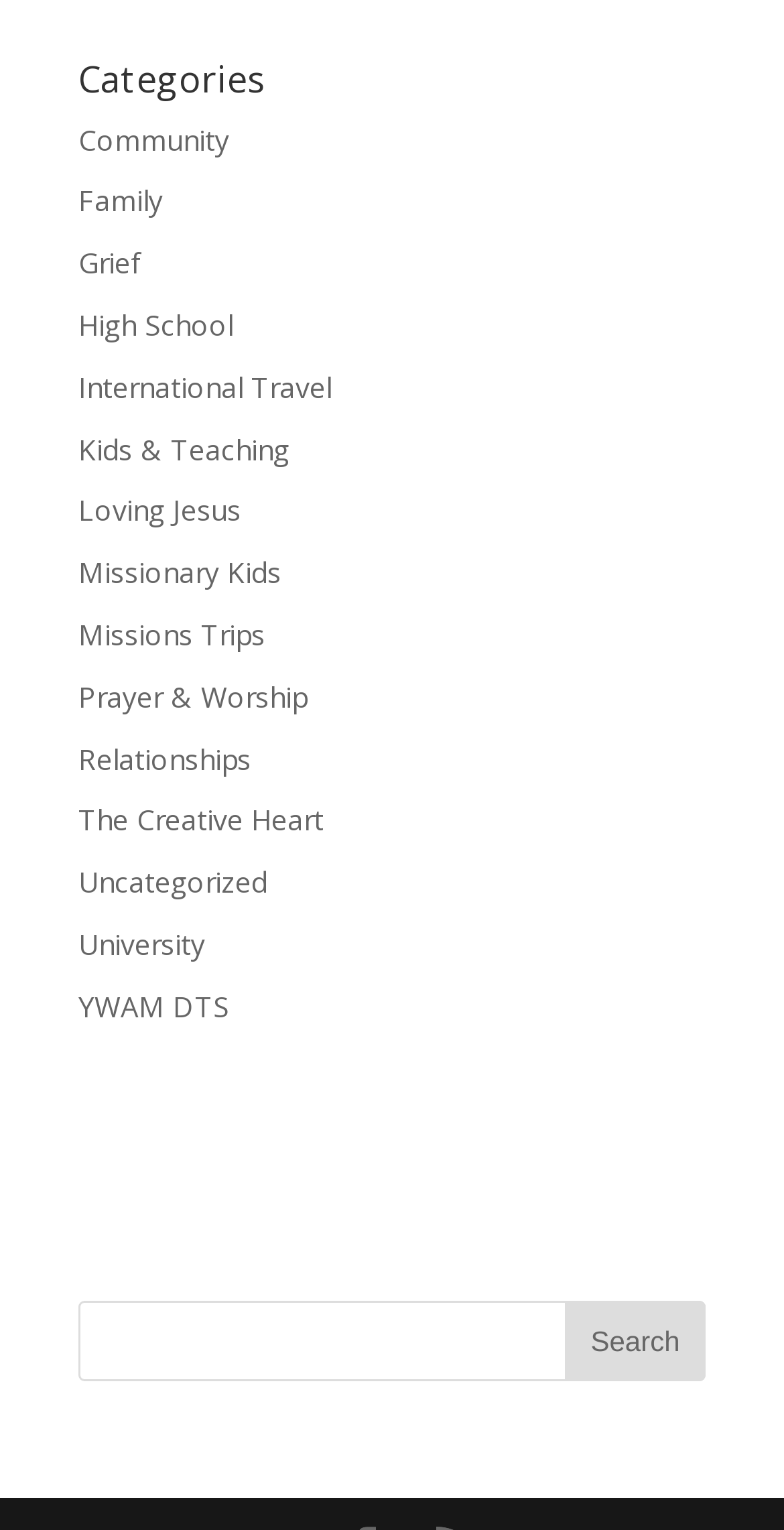Is the search bar required?
Answer the question with as much detail as possible.

I examined the search bar and found that the textbox is not required, as indicated by the 'required: False' attribute.